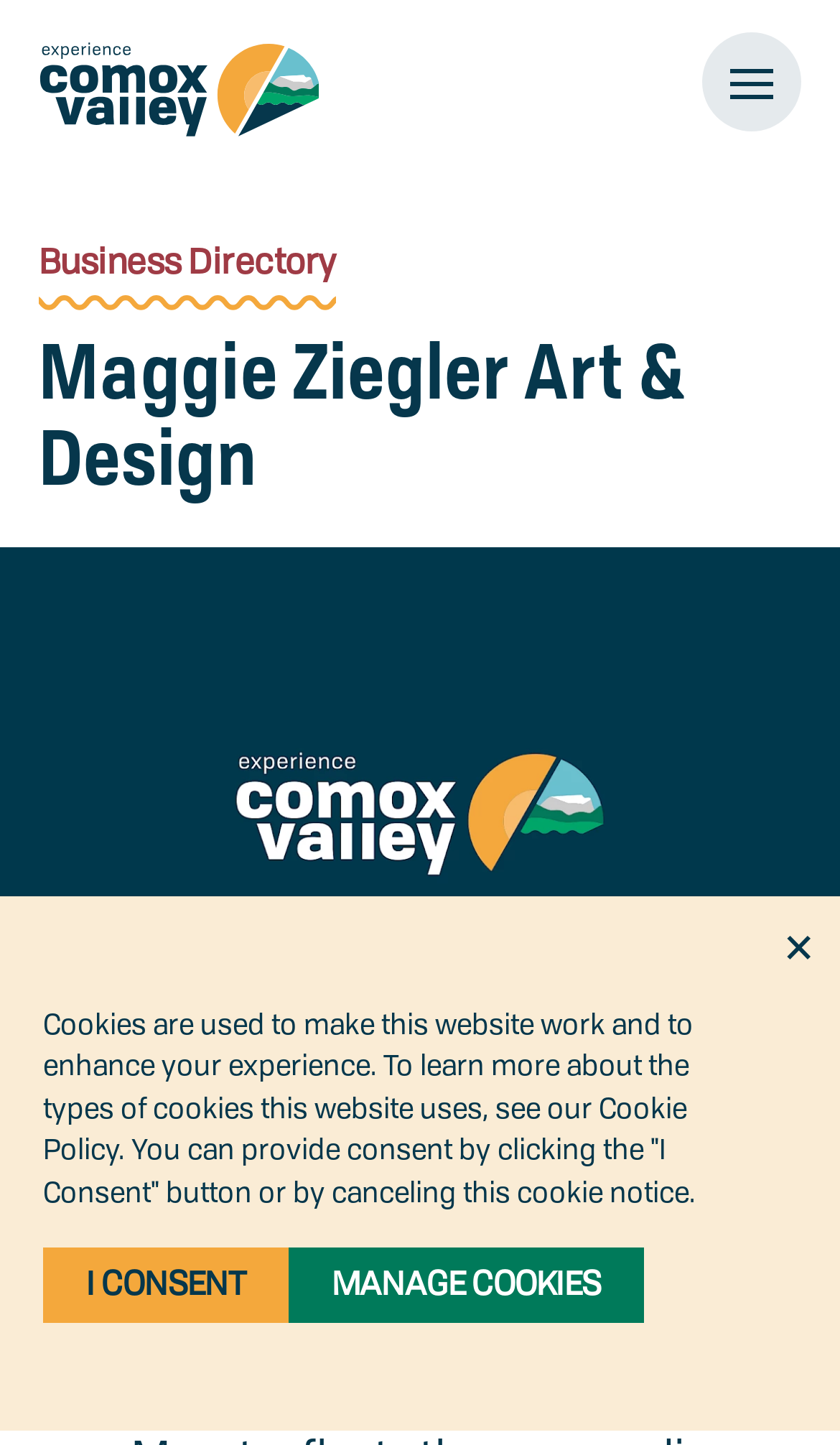What is the name of the artist or designer?
Based on the image, respond with a single word or phrase.

Maggie Ziegler